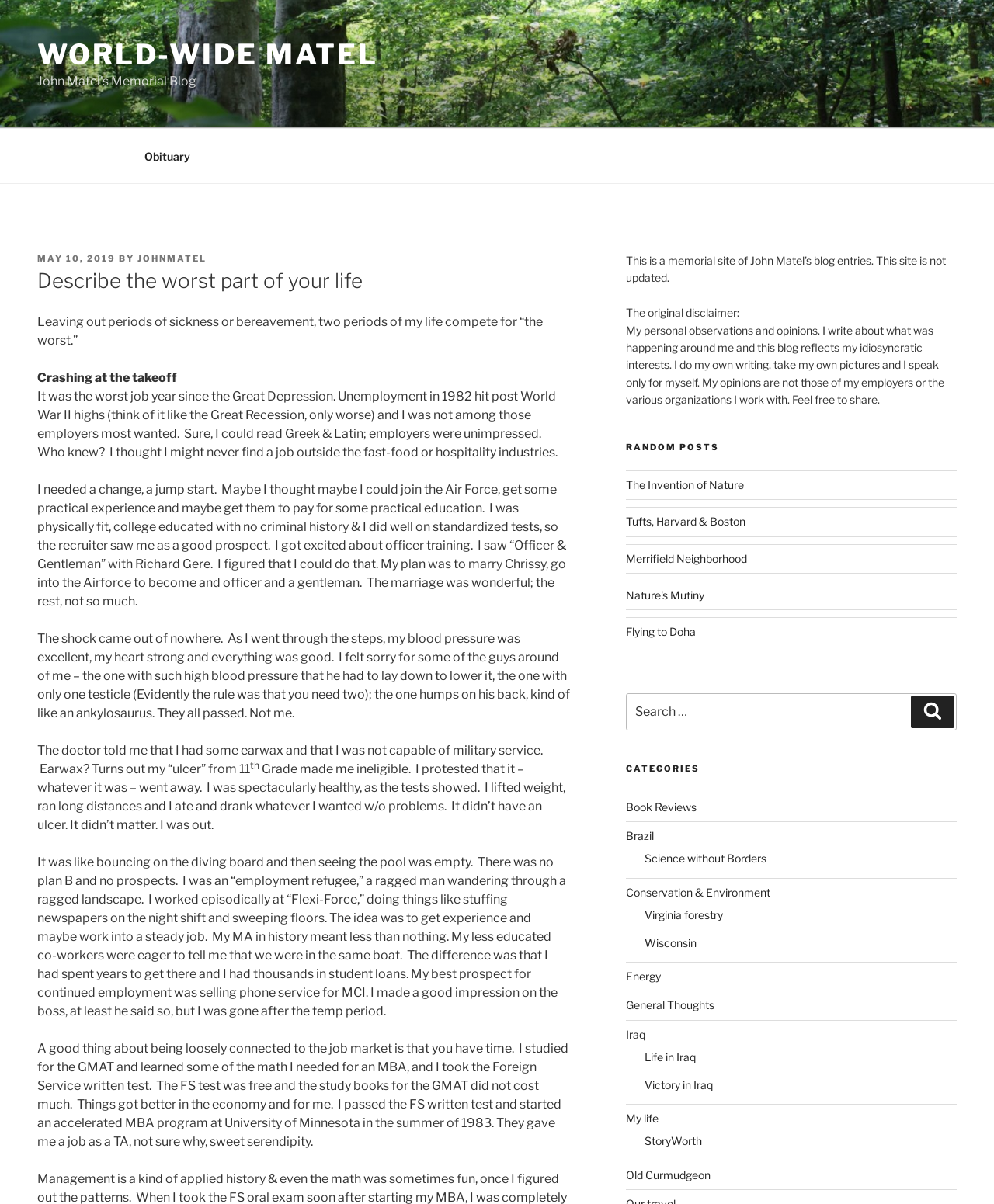Provide a thorough summary of the webpage.

The webpage is a personal blog titled "Describe the worst part of your life – World-Wide Matel". At the top, there is a navigation menu labeled "Top Menu" with a link to "Obituary". Below the navigation menu, there is a header section with a title "Describe the worst part of your life" and a subheading with the date "MAY 10, 2019" and the author's name "JOHNMATEL".

The main content of the webpage is a personal essay that describes the author's worst experiences in life. The essay is divided into several paragraphs, each describing a different period of struggle in the author's life. The text is written in a conversational tone and includes anecdotes and personal reflections.

To the right of the main content, there is a sidebar with several sections. The first section is labeled "RANDOM POSTS" and lists several links to other blog posts, including "The Invention of Nature", "Tufts, Harvard & Boston", and "Flying to Doha". Below this section, there is a search bar with a button labeled "Search". The next section is labeled "CATEGORIES" and lists several links to categories of blog posts, including "Book Reviews", "Brazil", "Conservation & Environment", and "Energy".

At the bottom of the sidebar, there is a disclaimer section with a heading "The original disclaimer:" and a paragraph of text that explains the author's personal opinions and writing style.